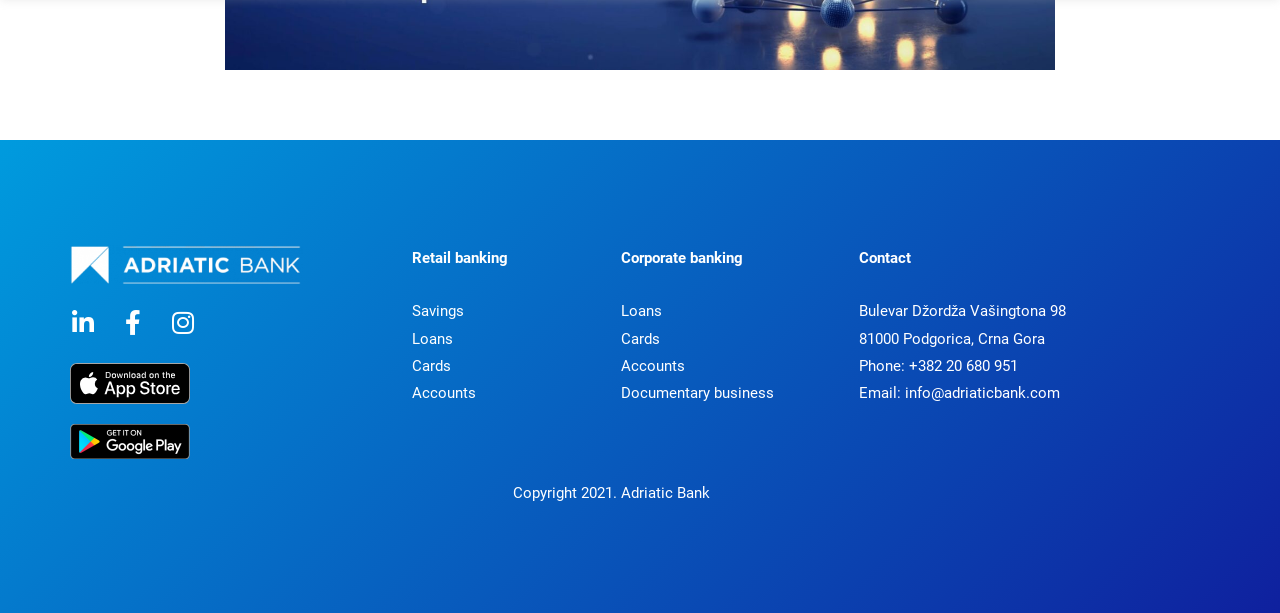Please predict the bounding box coordinates of the element's region where a click is necessary to complete the following instruction: "Contact the bank". The coordinates should be represented by four float numbers between 0 and 1, i.e., [left, top, right, bottom].

[0.671, 0.406, 0.712, 0.436]